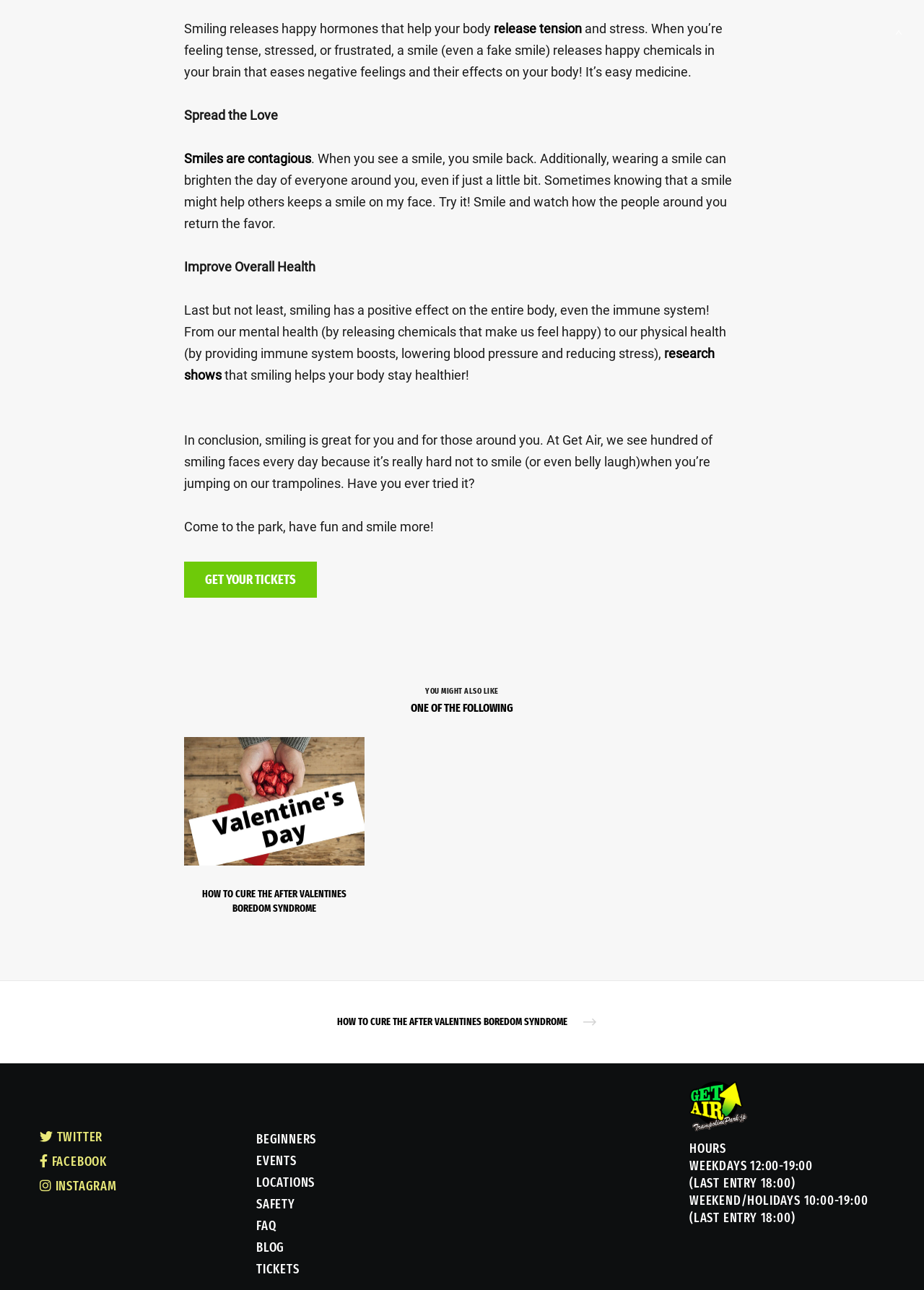What is the benefit of smiling when you see someone else smiling?
Please answer the question with as much detail and depth as you can.

The webpage states that 'when you see a smile, you smile back', which means that smiling is contagious and can spread happiness to others.